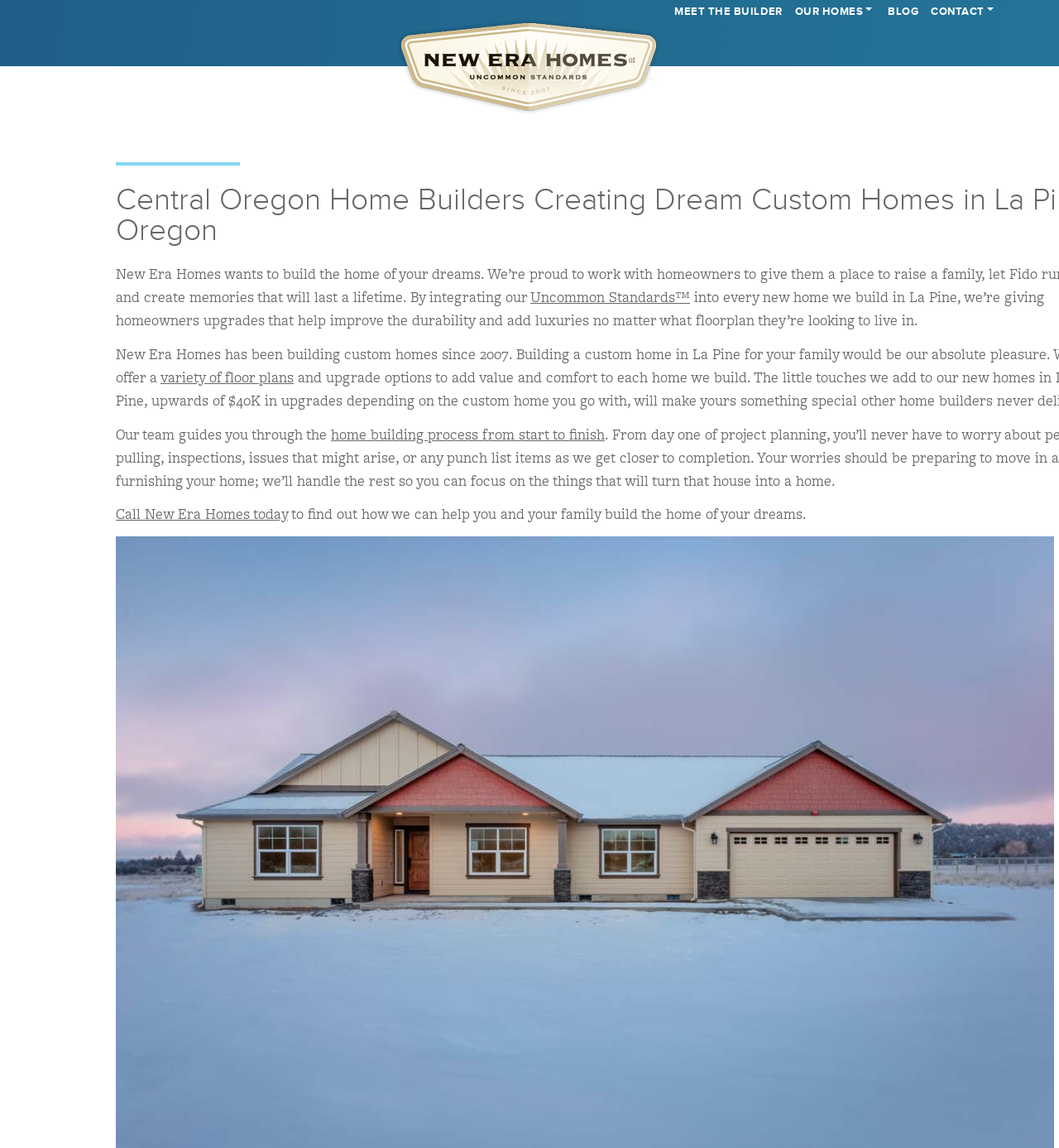Give the bounding box coordinates for this UI element: "Meet The Builder". The coordinates should be four float numbers between 0 and 1, arranged as [left, top, right, bottom].

[0.637, 0.025, 0.739, 0.036]